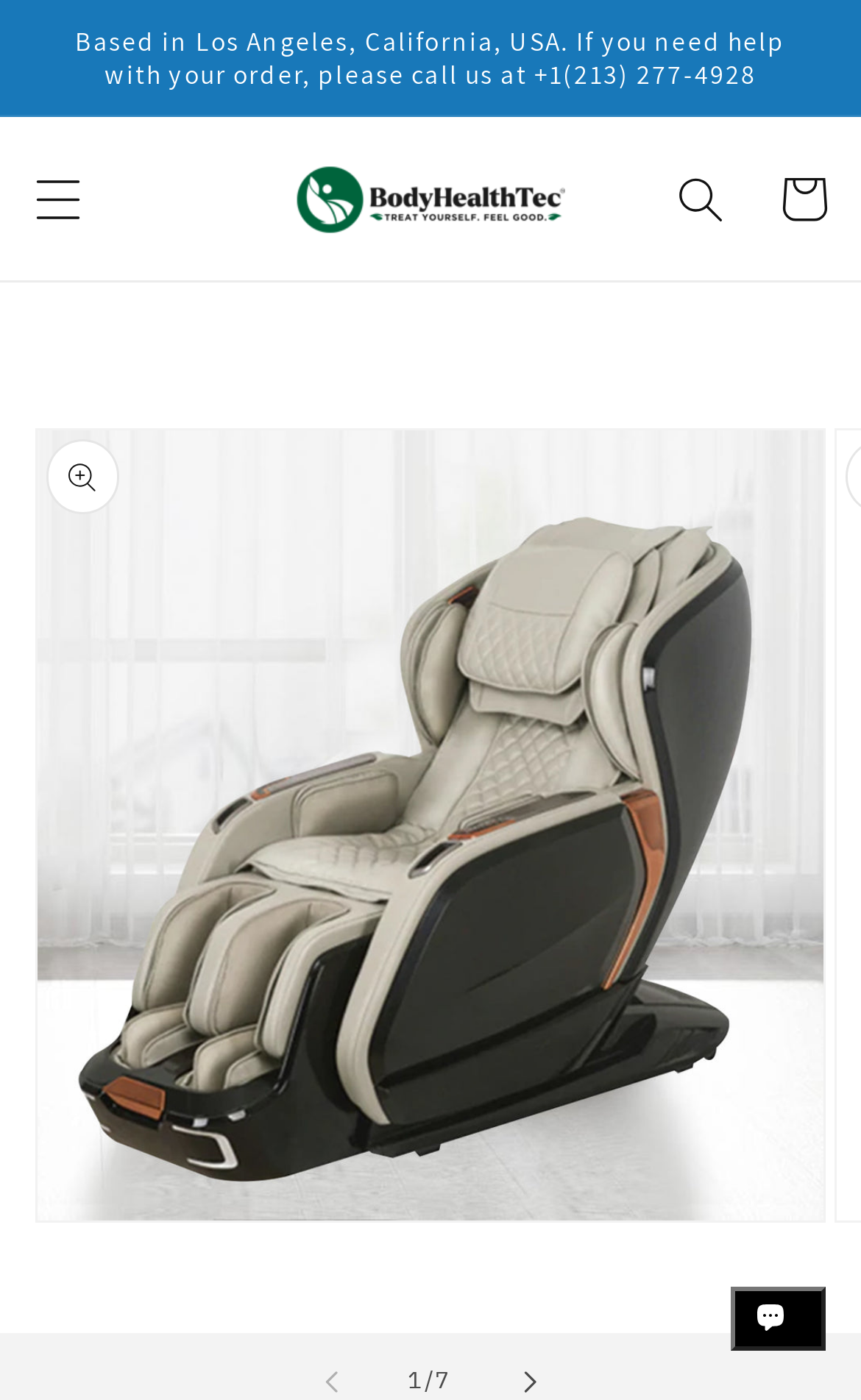What is the company's location?
Your answer should be a single word or phrase derived from the screenshot.

Los Angeles, California, USA